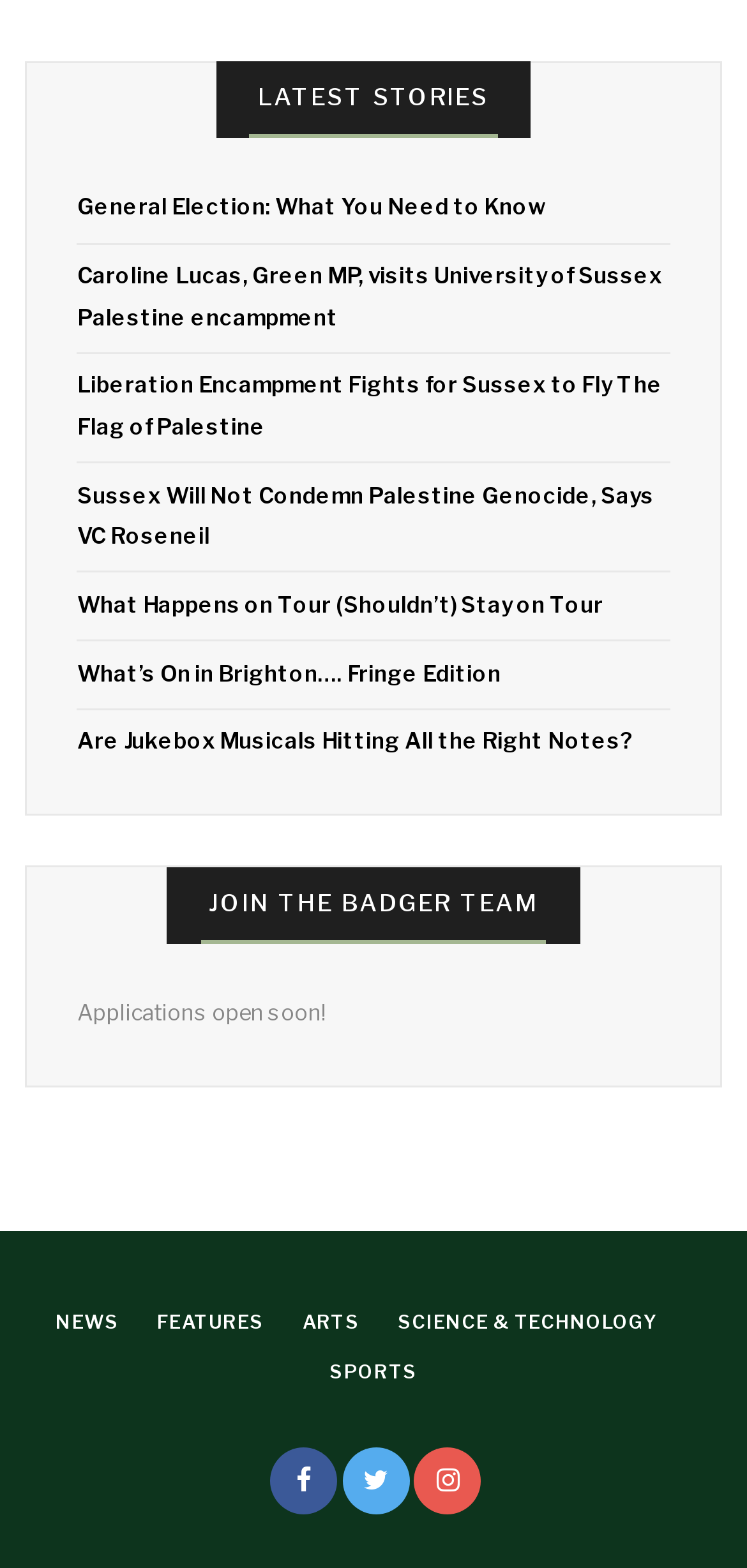Using the elements shown in the image, answer the question comprehensively: What categories of articles are available on this webpage?

The webpage has a navigation menu with links to different categories of articles, including News, Features, Arts, Science & Technology, and Sports, indicating that these categories of articles are available on this webpage.